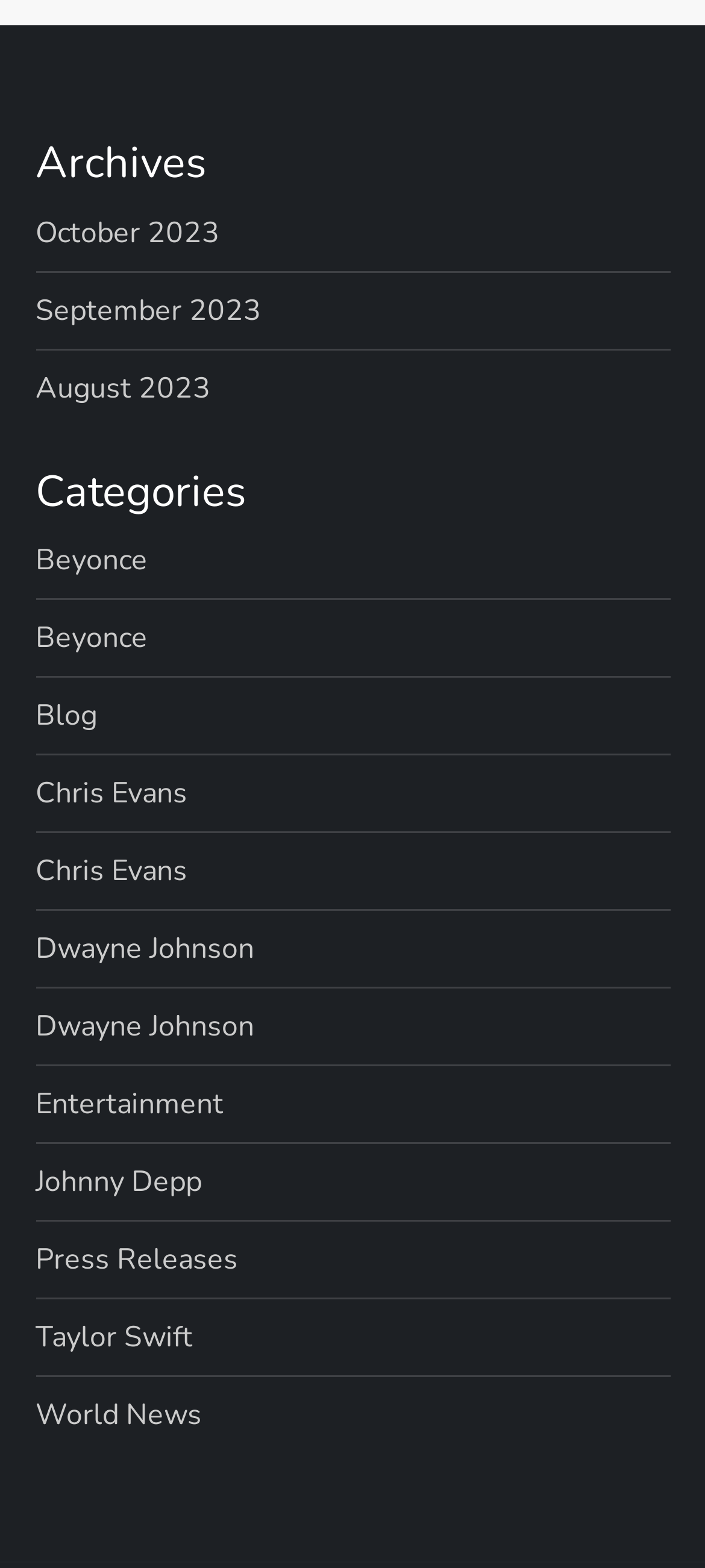What is the most recent archive?
Refer to the image and provide a one-word or short phrase answer.

October 2023